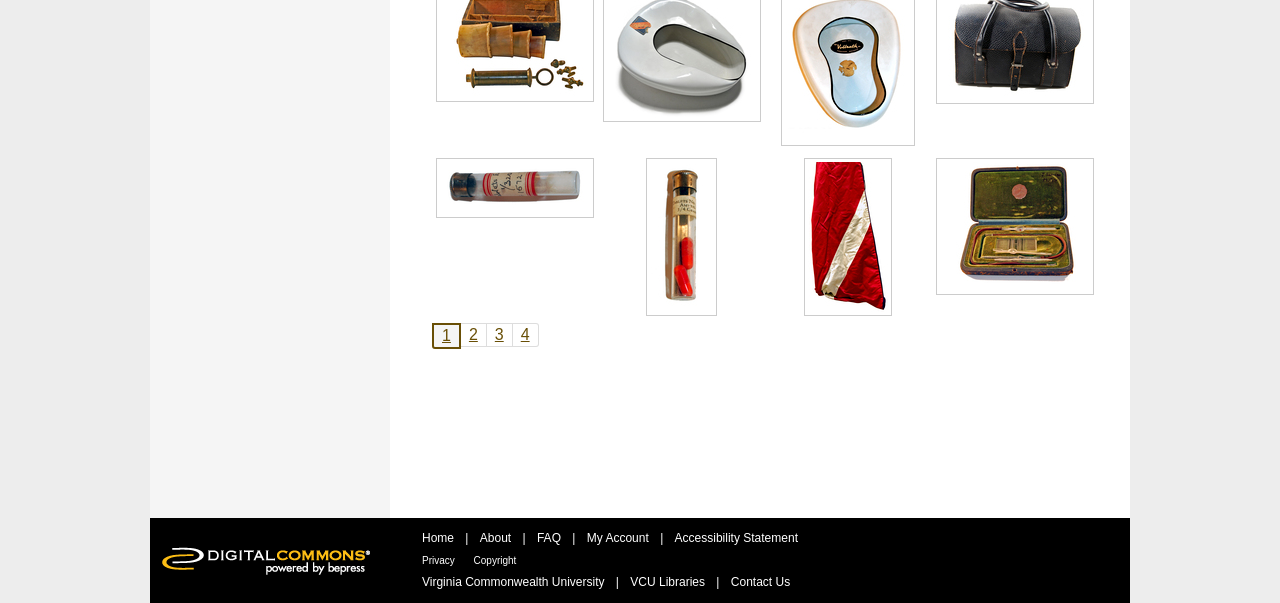Given the element description, predict the bounding box coordinates in the format (top-left x, top-left y, bottom-right x, bottom-right y), using floating point numbers between 0 and 1: Elsevier - Digital Commons

[0.117, 0.859, 0.305, 1.0]